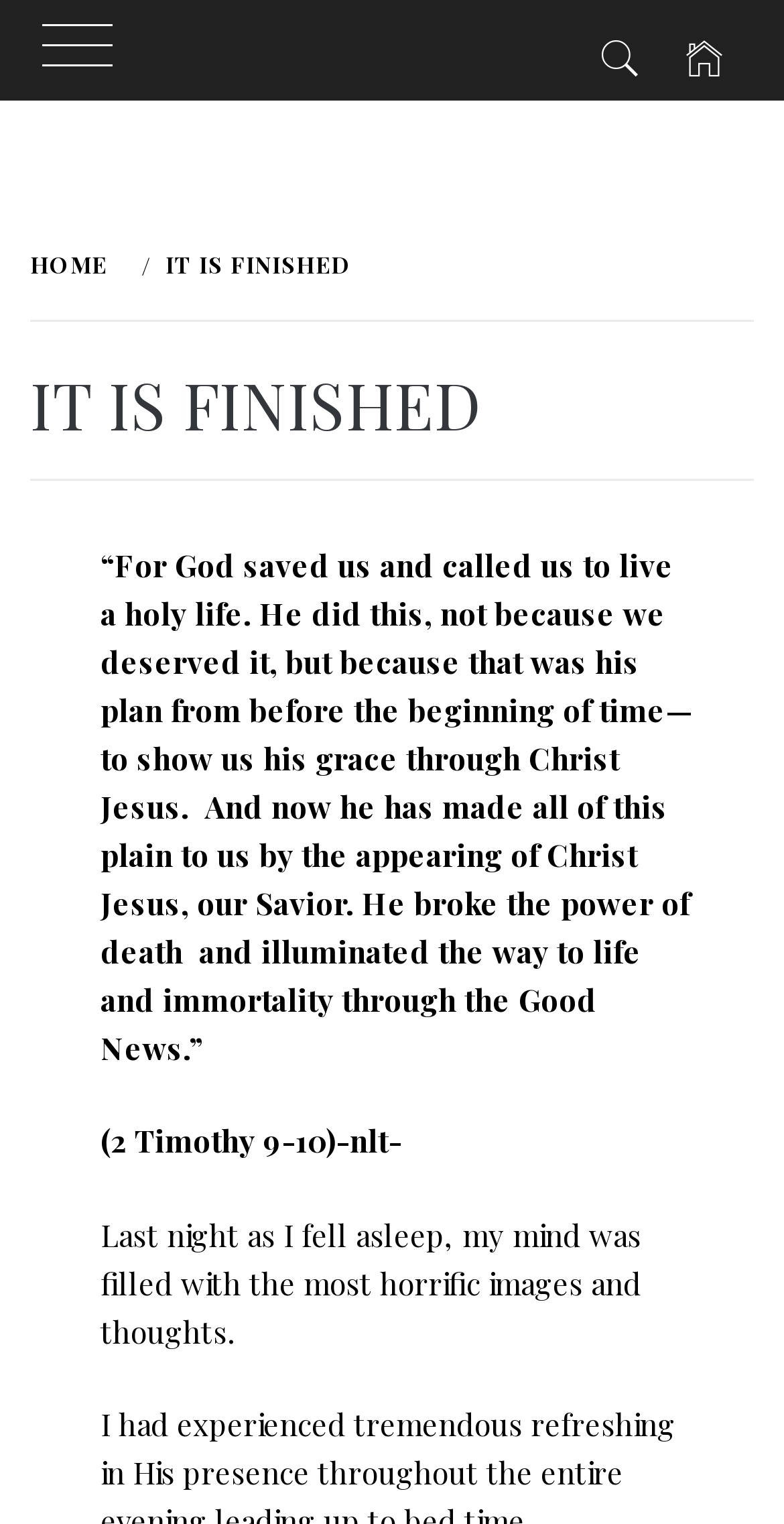Using the information shown in the image, answer the question with as much detail as possible: How many links are on the top section?

On the top section, I found two links: one with an empty text and another with the symbol ''.